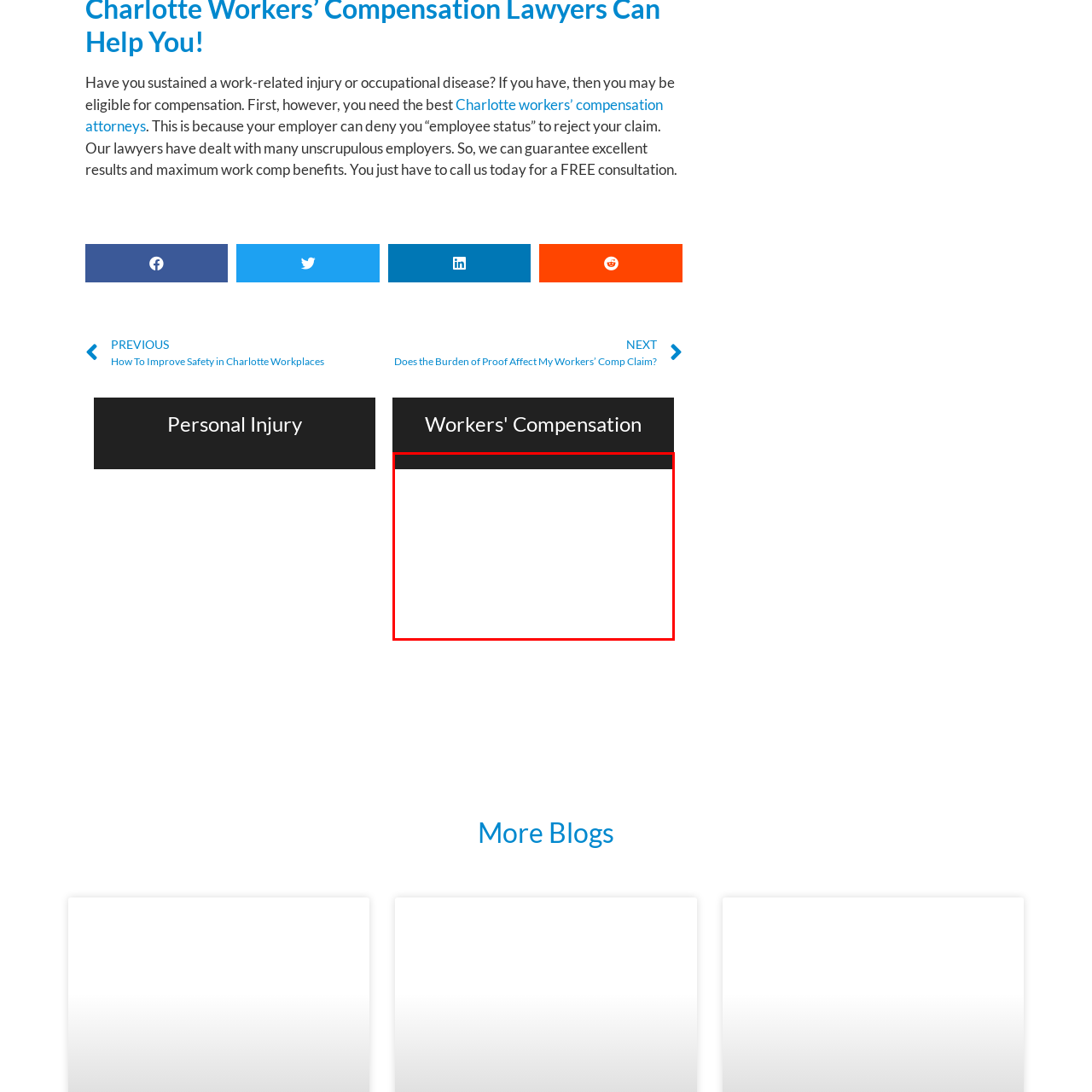Elaborate on the scene depicted inside the red bounding box.

This image depicts a construction worker showcasing an injured ankle, a poignant representation of the risks associated with manual labor. As workers face various occupational hazards, the image emphasizes the potential for workplace injuries, underscoring the importance of workers’ compensation for those affected. It serves as a visual reminder for individuals considering their eligibility for compensation following a work-related injury or occupational disease. Such depictions are crucial in raising awareness about the challenges faced by workers and the legal avenues available to seek redress.